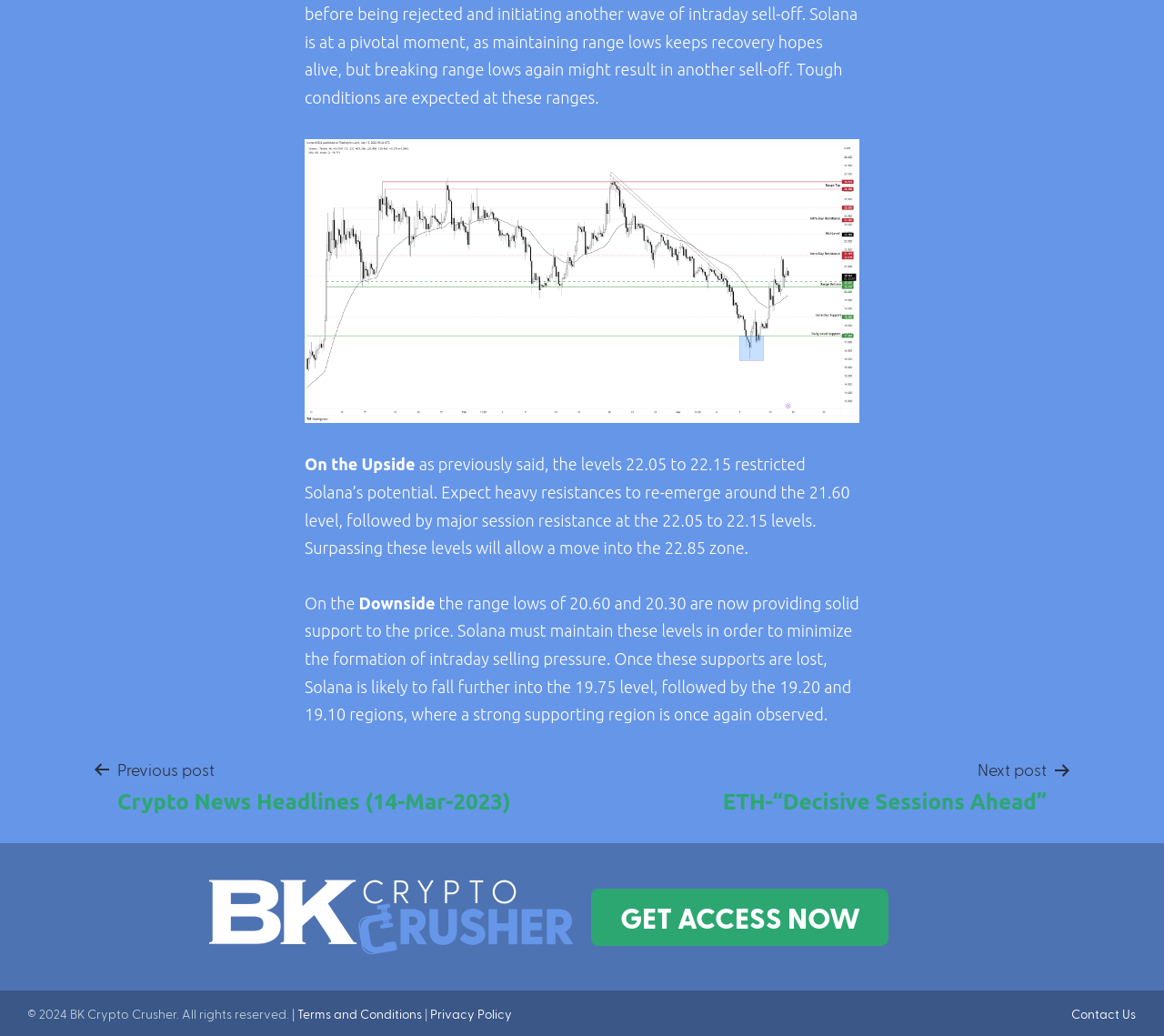Bounding box coordinates are specified in the format (top-left x, top-left y, bottom-right x, bottom-right y). All values are floating point numbers bounded between 0 and 1. Please provide the bounding box coordinate of the region this sentence describes: Previous postCrypto News Headlines (14-Mar-2023)

[0.078, 0.729, 0.461, 0.788]